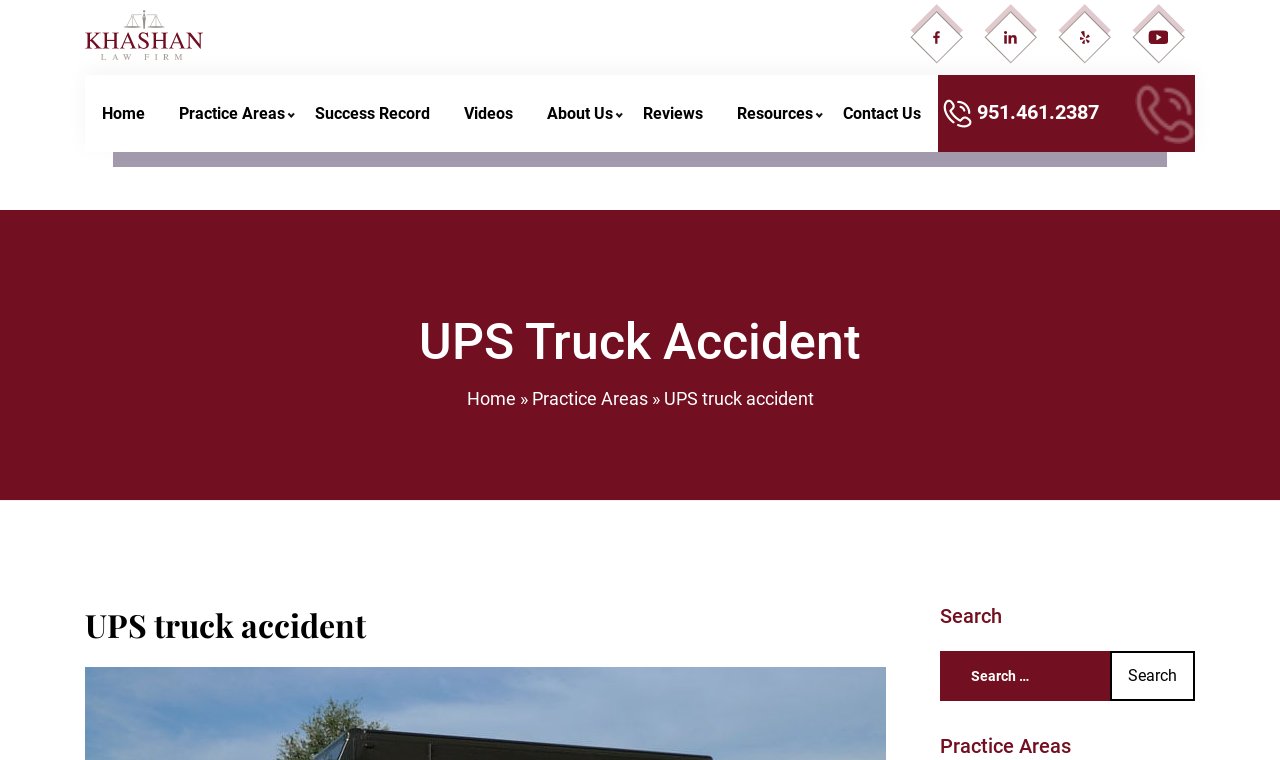Give a one-word or short phrase answer to this question: 
How many social media links are there?

4